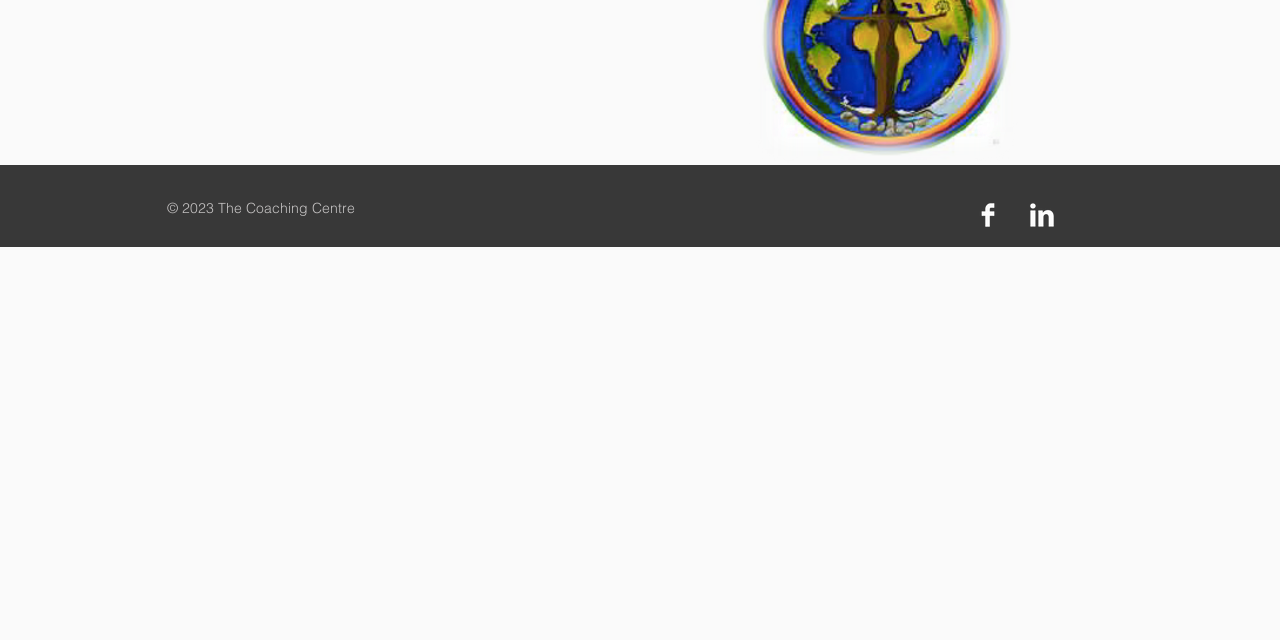From the screenshot, find the bounding box of the UI element matching this description: "Research". Supply the bounding box coordinates in the form [left, top, right, bottom], each a float between 0 and 1.

None